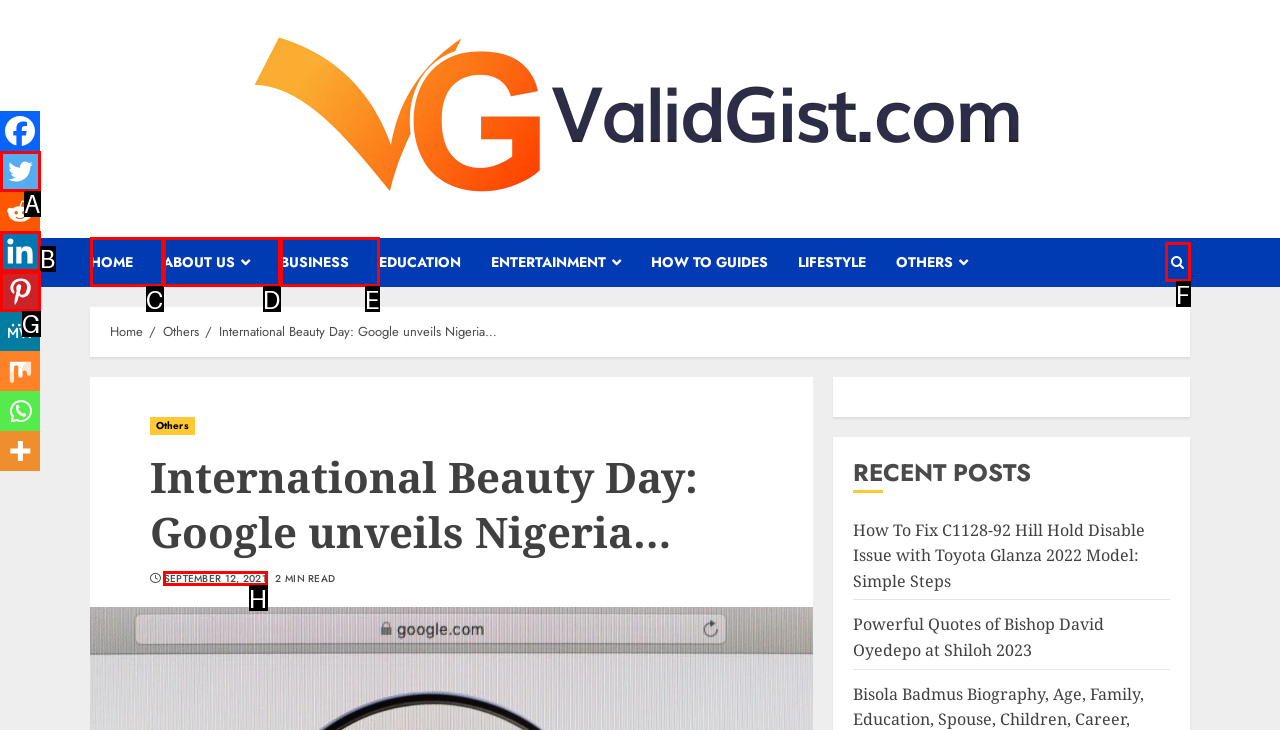Select the correct option based on the description: alt="Flora Victoria"
Answer directly with the option’s letter.

None